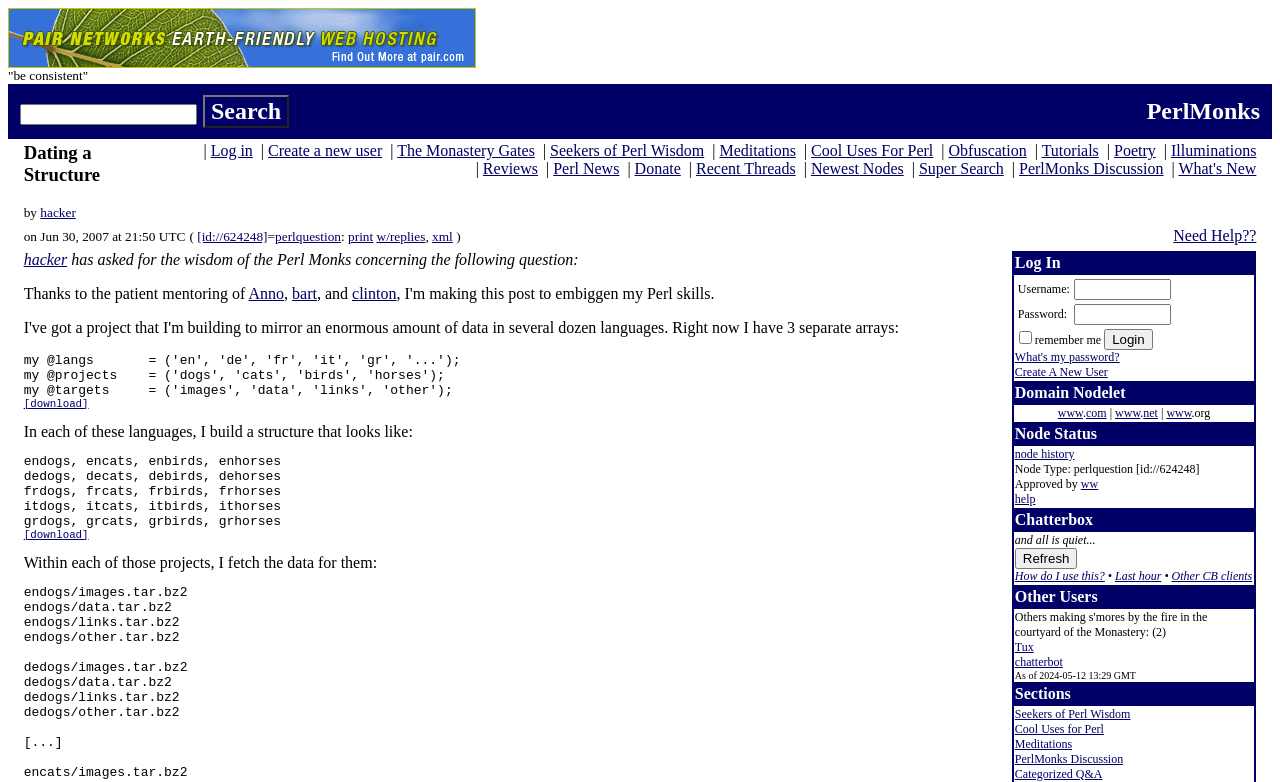Please identify the bounding box coordinates of the element that needs to be clicked to execute the following command: "Search for something". Provide the bounding box using four float numbers between 0 and 1, formatted as [left, top, right, bottom].

[0.016, 0.133, 0.154, 0.16]